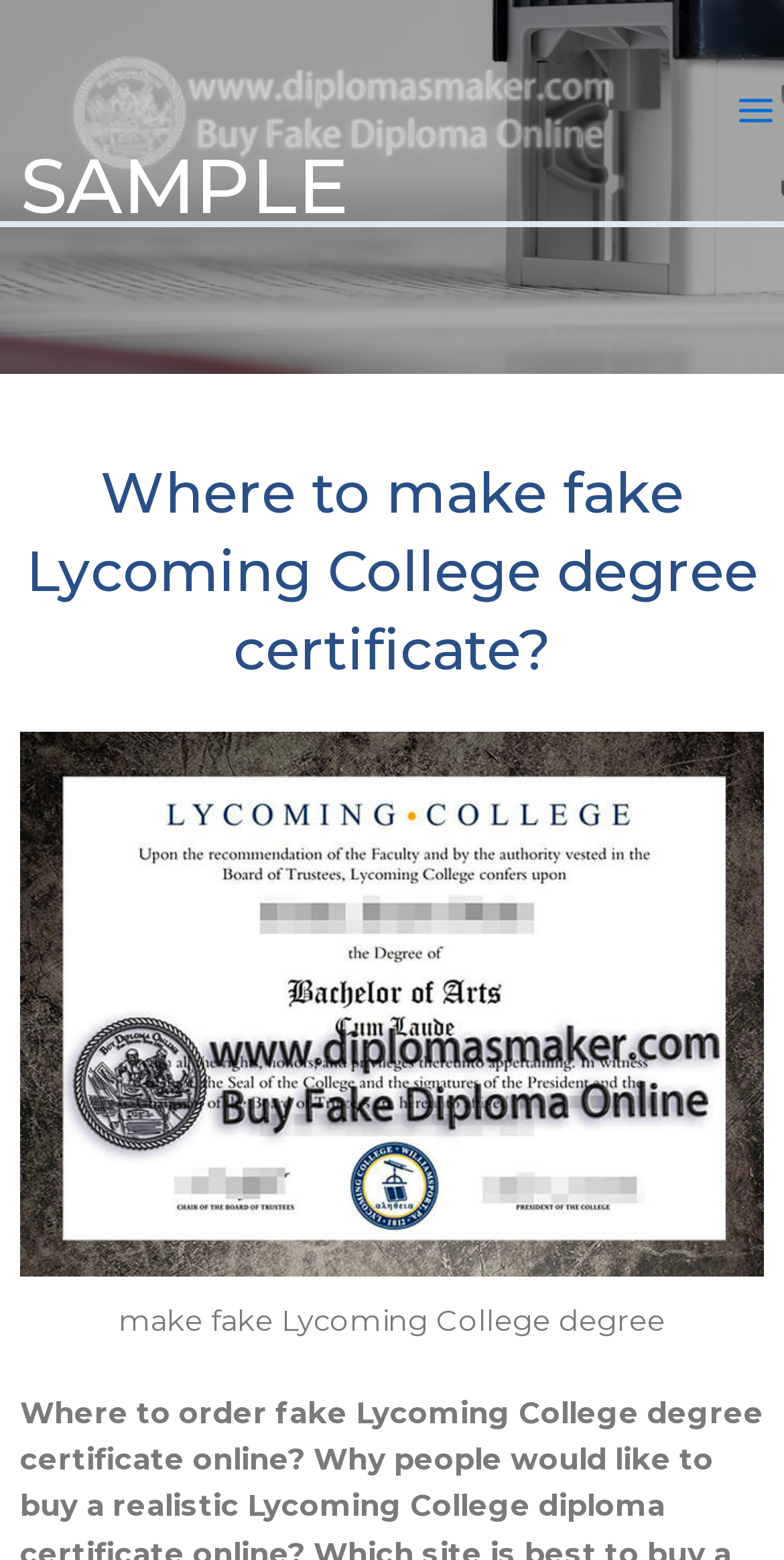What is the position of the link 'Buy Fake Degree|Buy Fake Diploma|Fake Certificate'?
Answer with a single word or phrase by referring to the visual content.

Top left